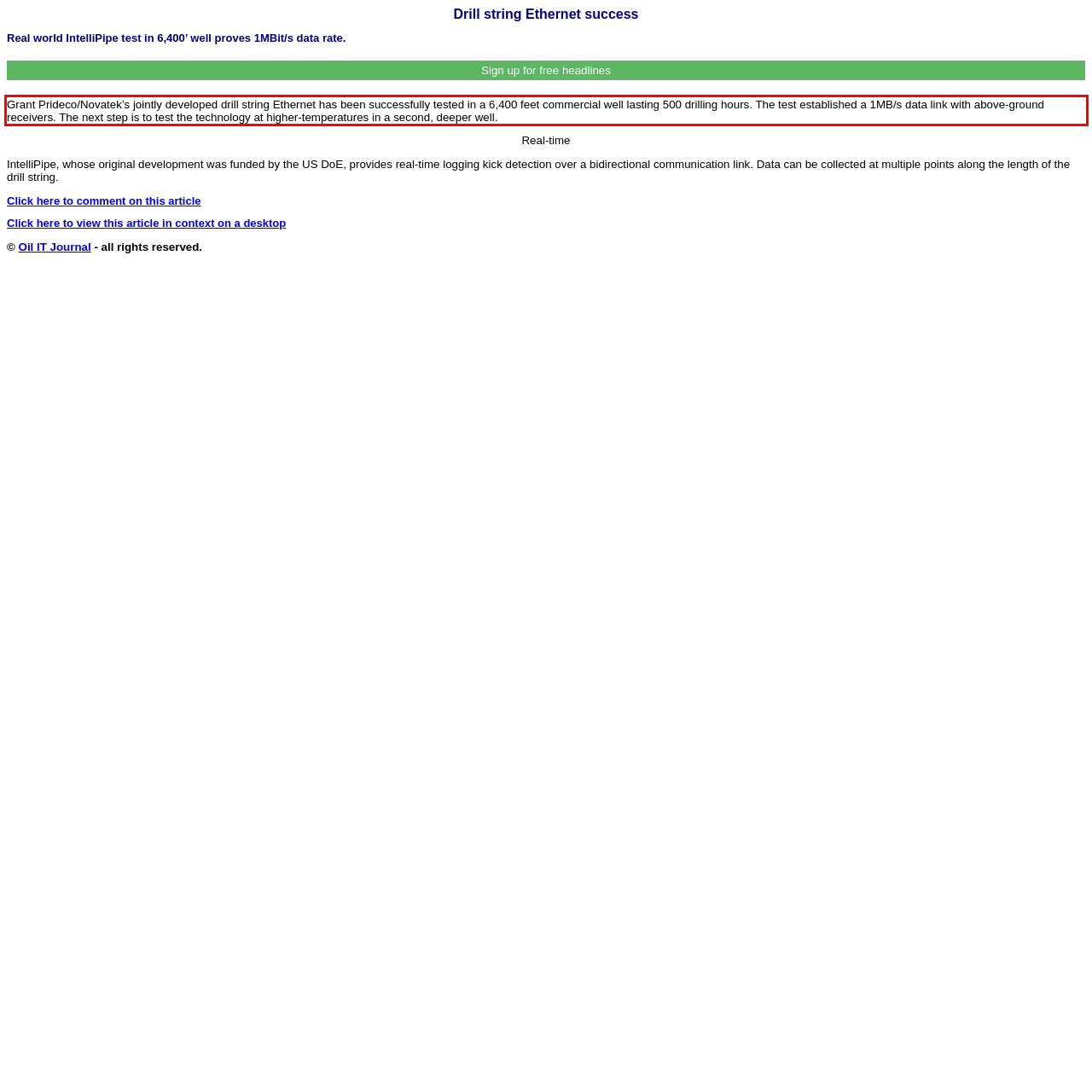In the given screenshot, locate the red bounding box and extract the text content from within it.

Grant Prideco/Novatek’s jointly developed drill string Ethernet has been successfully tested in a 6,400 feet commercial well lasting 500 drilling hours. The test established a 1MB/s data link with above-ground receivers. The next step is to test the technology at higher-temperatures in a second, deeper well.